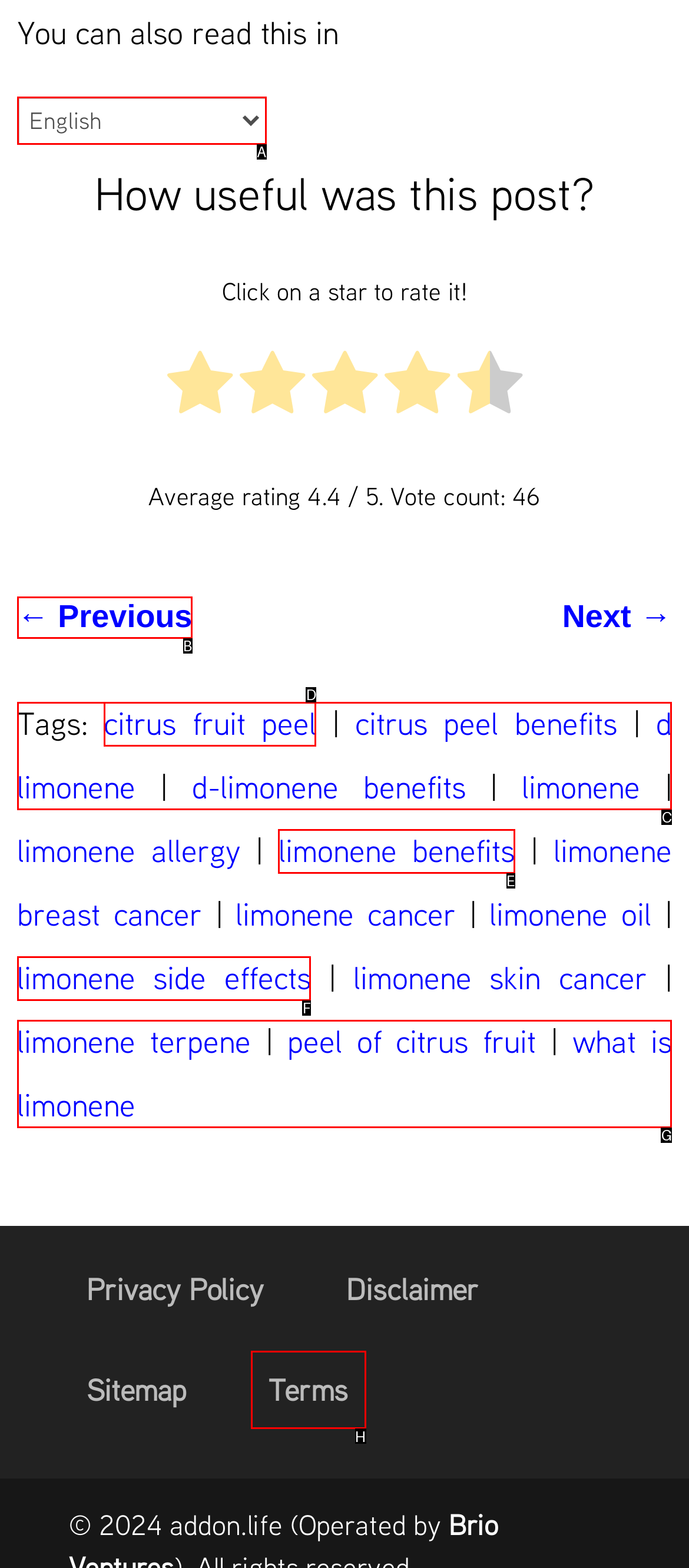What letter corresponds to the UI element described here: what is limonene
Reply with the letter from the options provided.

G